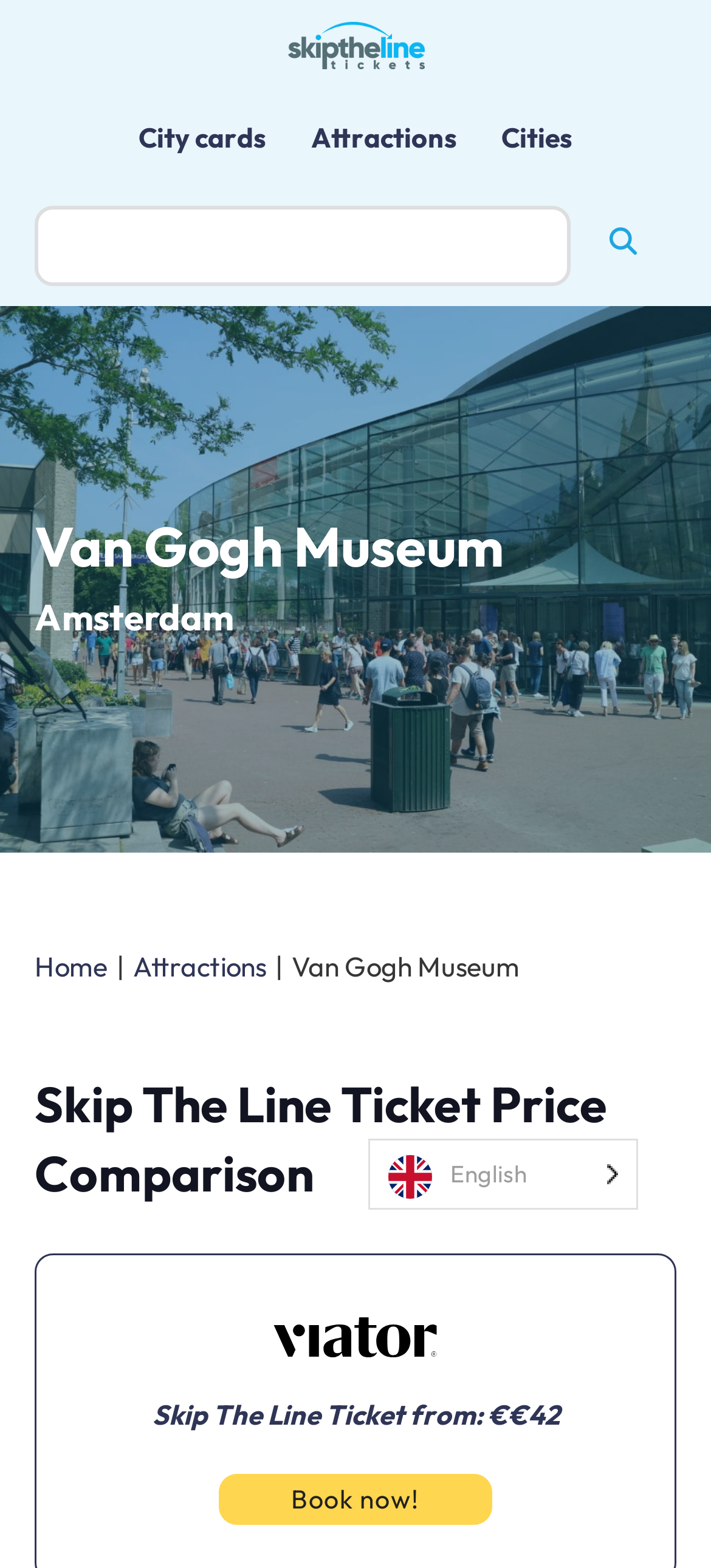What is the current language selected?
Using the information from the image, answer the question thoroughly.

The language selected is indicated at the bottom of the webpage, and it shows that the current language is English.